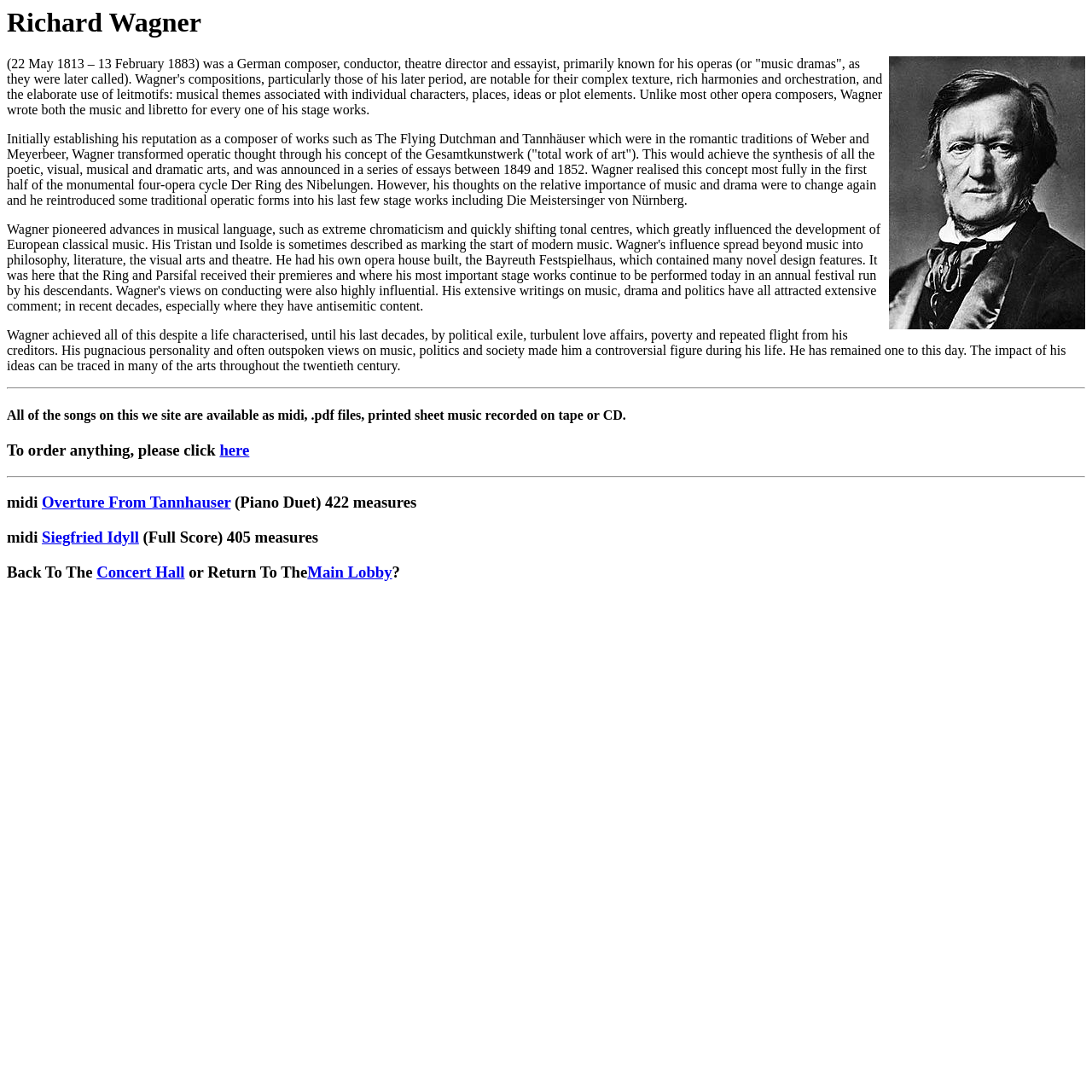With reference to the screenshot, provide a detailed response to the question below:
What is Richard Wagner known for?

Based on the webpage, Richard Wagner is known for his operas, which are also referred to as 'music dramas'. This information is obtained from the StaticText element that describes Wagner's compositions.